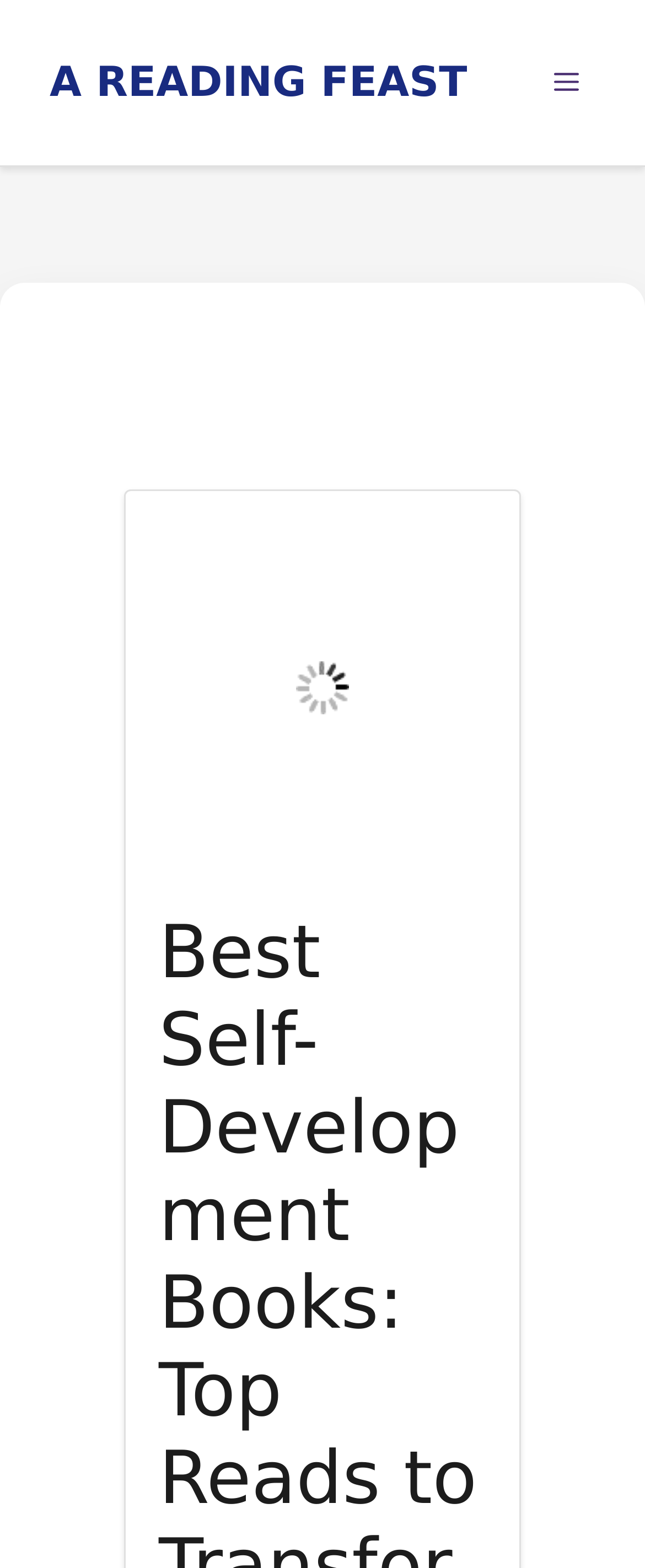Given the webpage screenshot and the description, determine the bounding box coordinates (top-left x, top-left y, bottom-right x, bottom-right y) that define the location of the UI element matching this description: Menu

[0.808, 0.021, 0.949, 0.084]